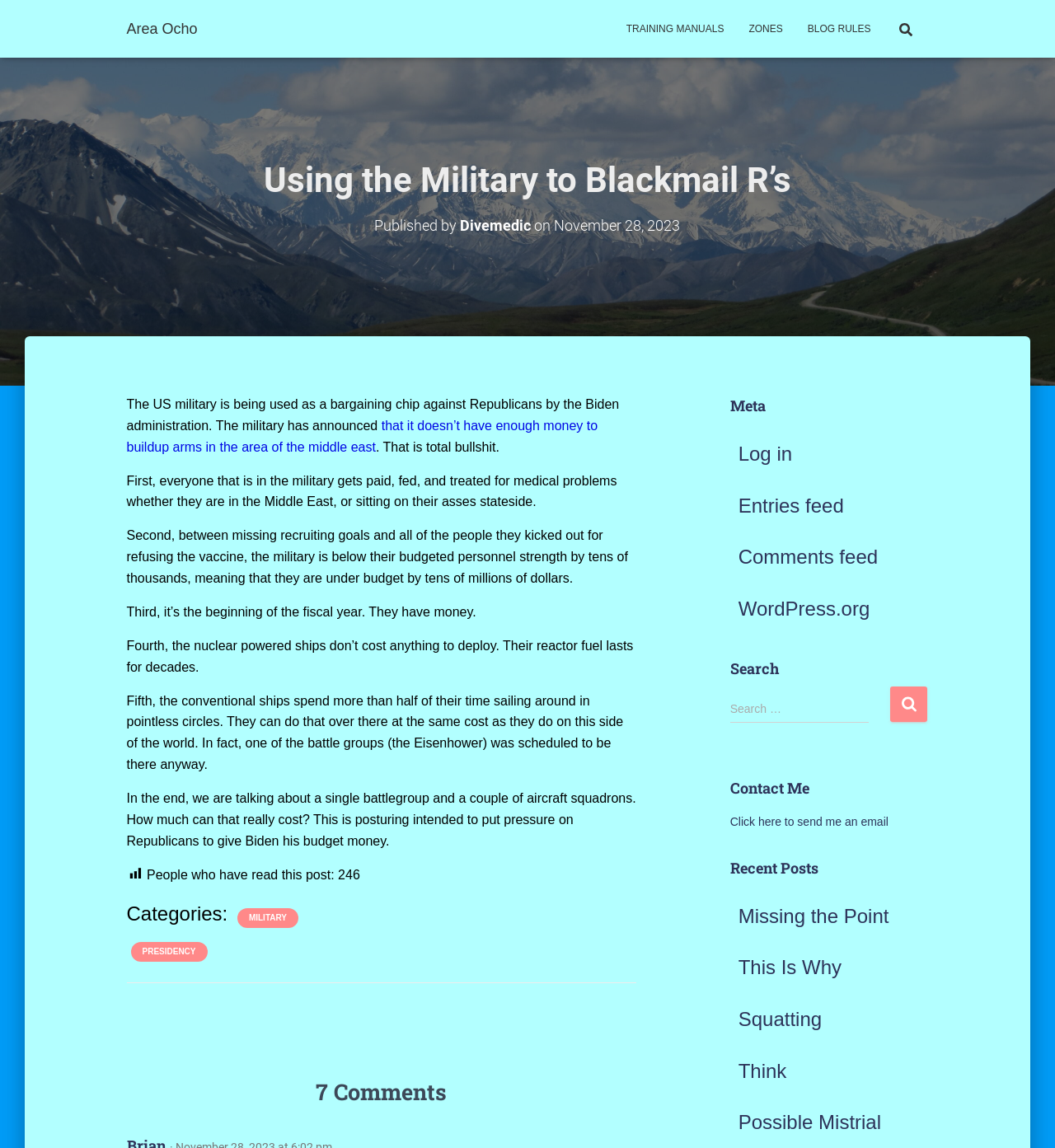Respond to the question below with a single word or phrase:
What is the author of the article?

Divemedic